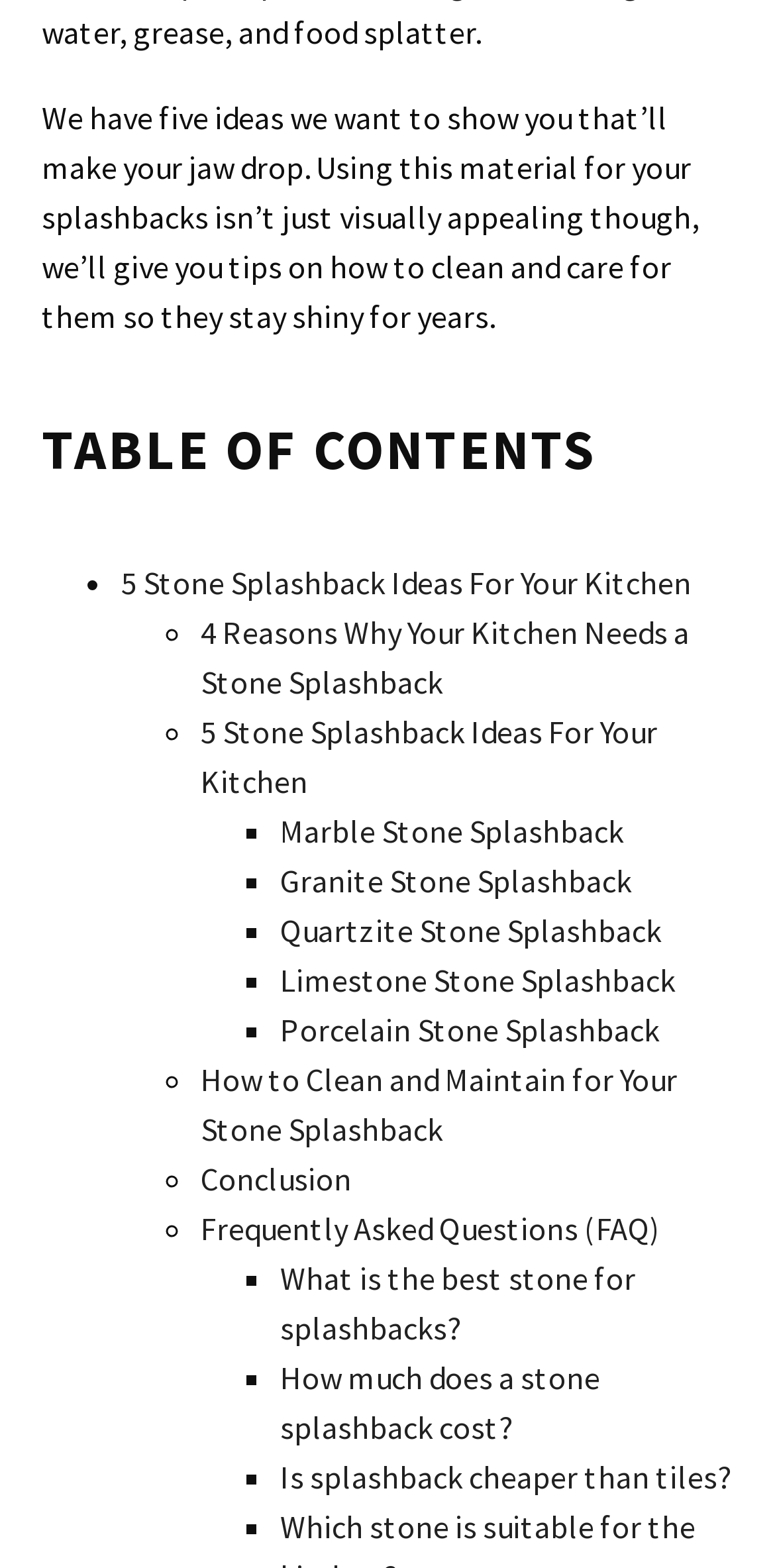Specify the bounding box coordinates of the region I need to click to perform the following instruction: "Search for something". The coordinates must be four float numbers in the range of 0 to 1, i.e., [left, top, right, bottom].

[0.0, 0.0, 1.0, 0.067]